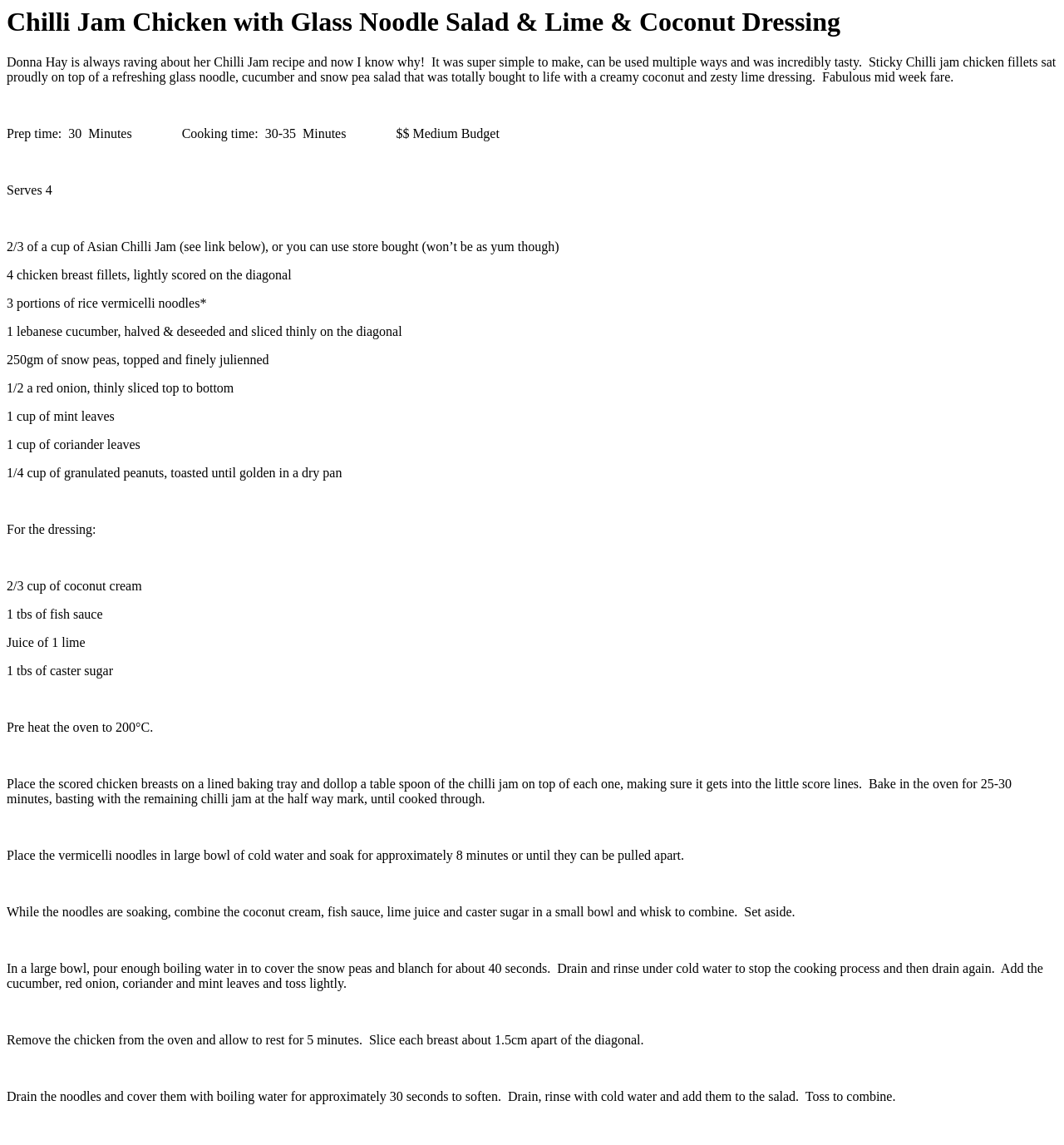What type of noodles are used in the recipe?
Based on the image, provide a one-word or brief-phrase response.

Rice vermicelli noodles